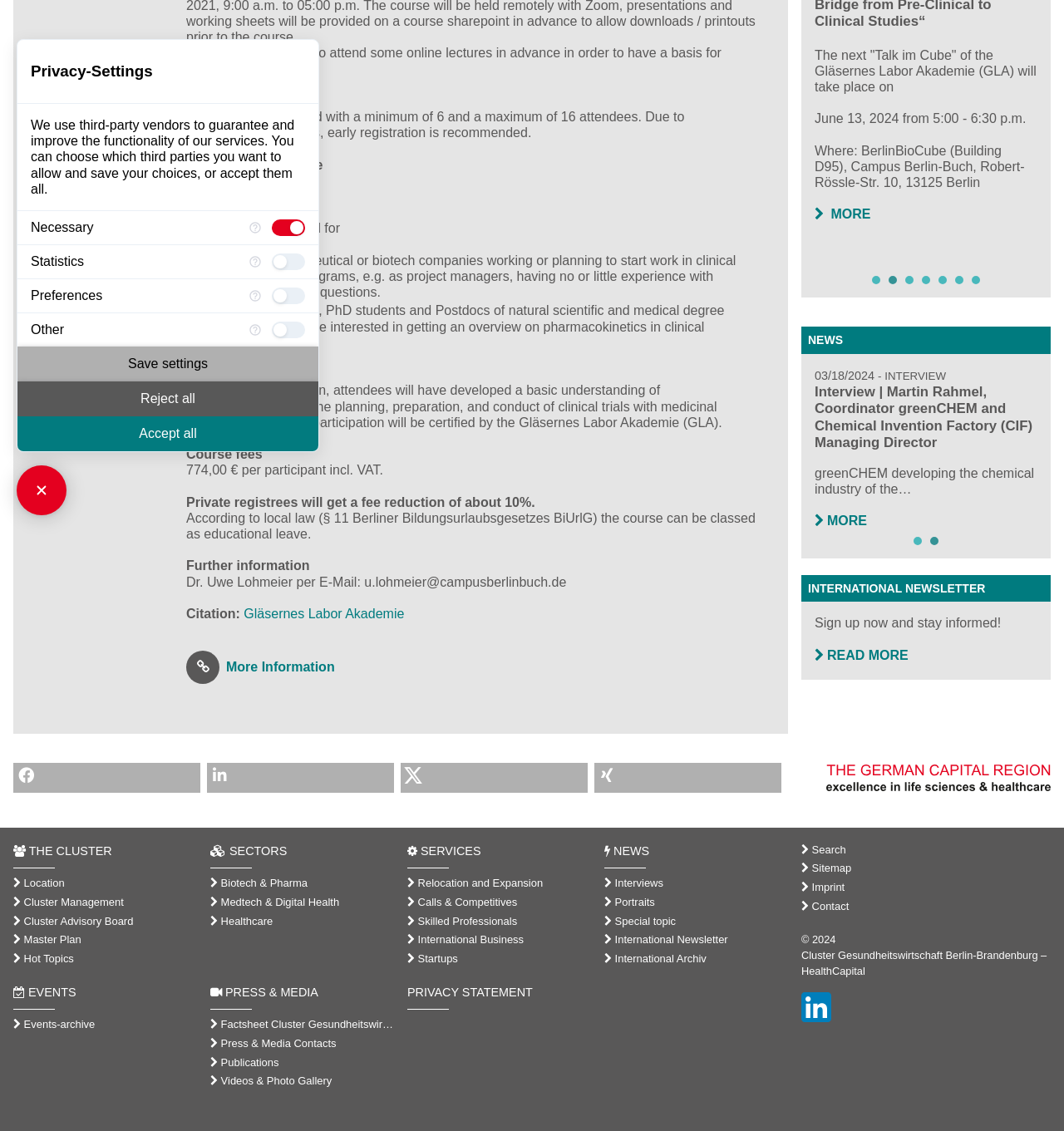Bounding box coordinates are to be given in the format (top-left x, top-left y, bottom-right x, bottom-right y). All values must be floating point numbers between 0 and 1. Provide the bounding box coordinate for the UI element described as: More Information

[0.175, 0.584, 0.315, 0.596]